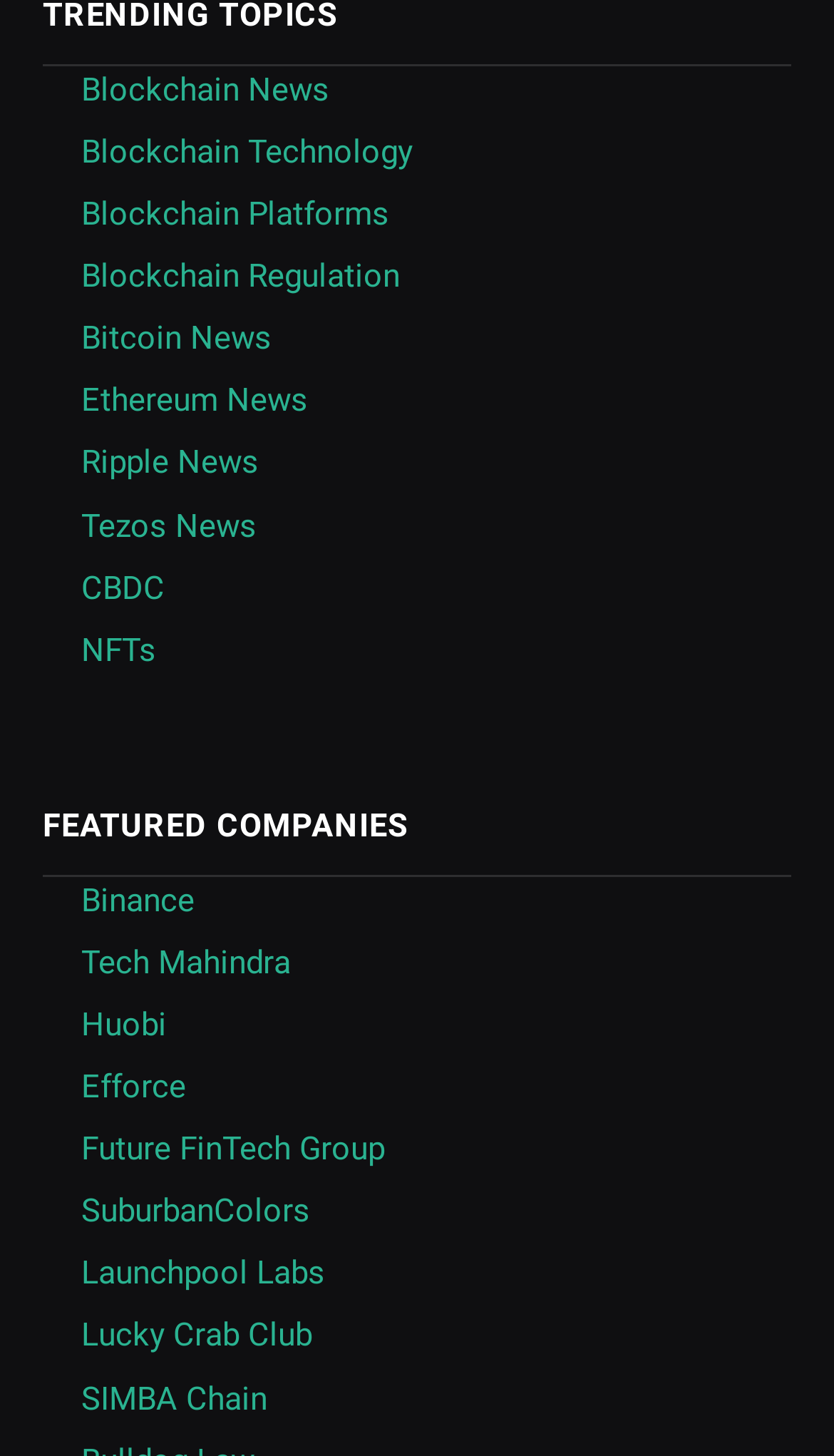Determine the bounding box coordinates in the format (top-left x, top-left y, bottom-right x, bottom-right y). Ensure all values are floating point numbers between 0 and 1. Identify the bounding box of the UI element described by: COVID-19 Policy

None